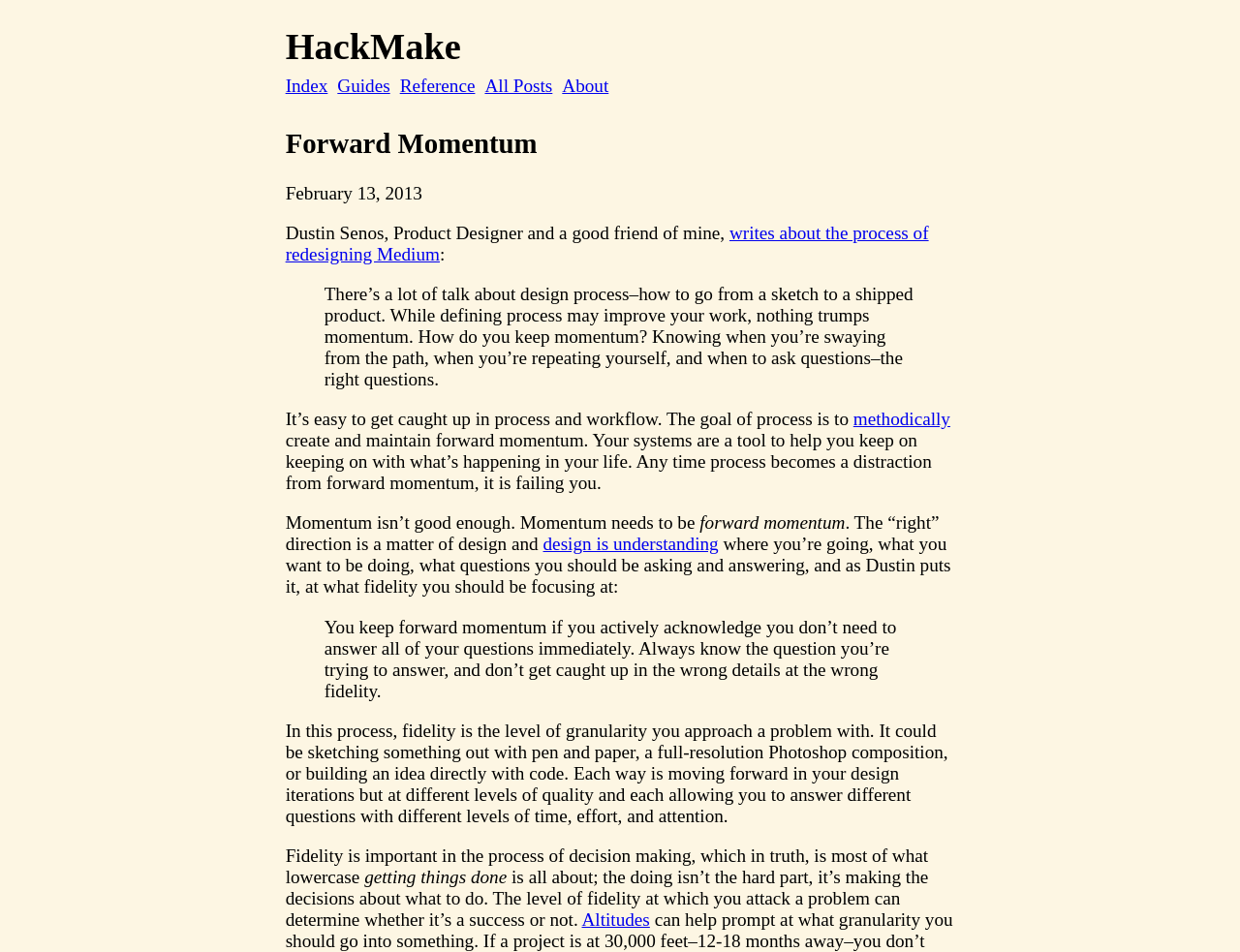Given the description "name="mc_mv_FNAME" placeholder="First Name"", provide the bounding box coordinates of the corresponding UI element.

None